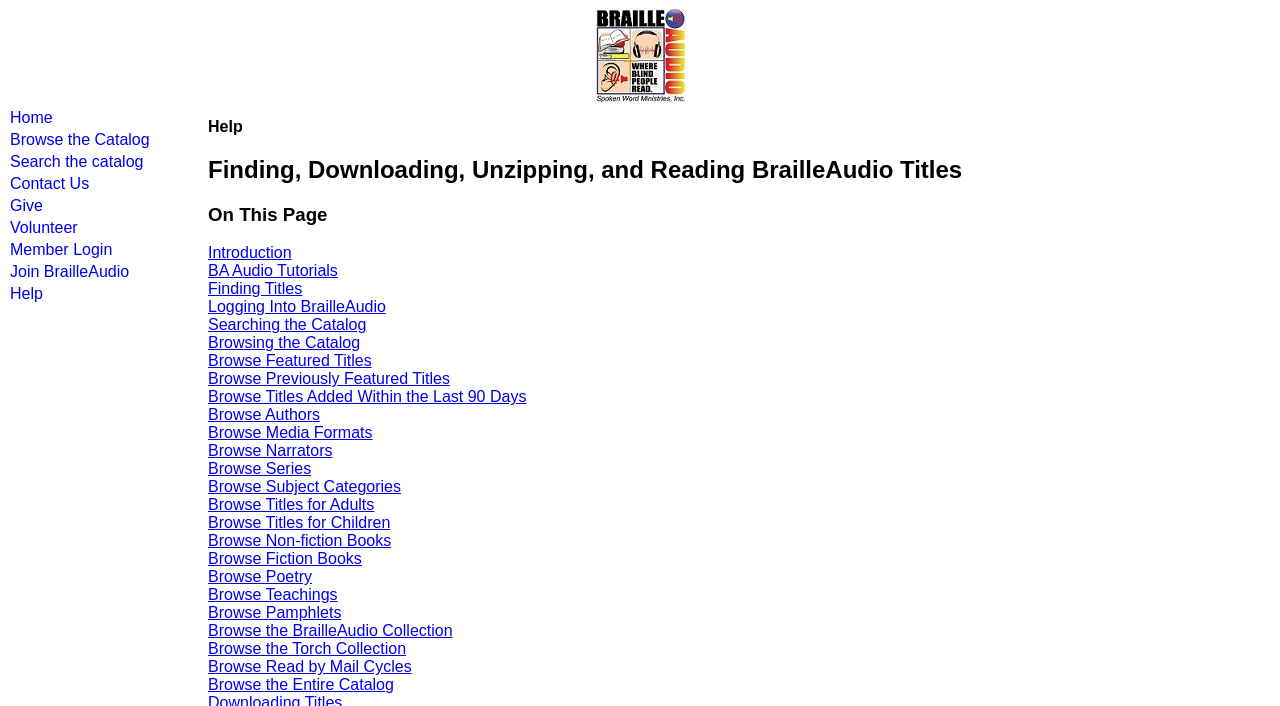Identify the bounding box coordinates of the section that should be clicked to achieve the task described: "View the 'Risk Assessment'".

None